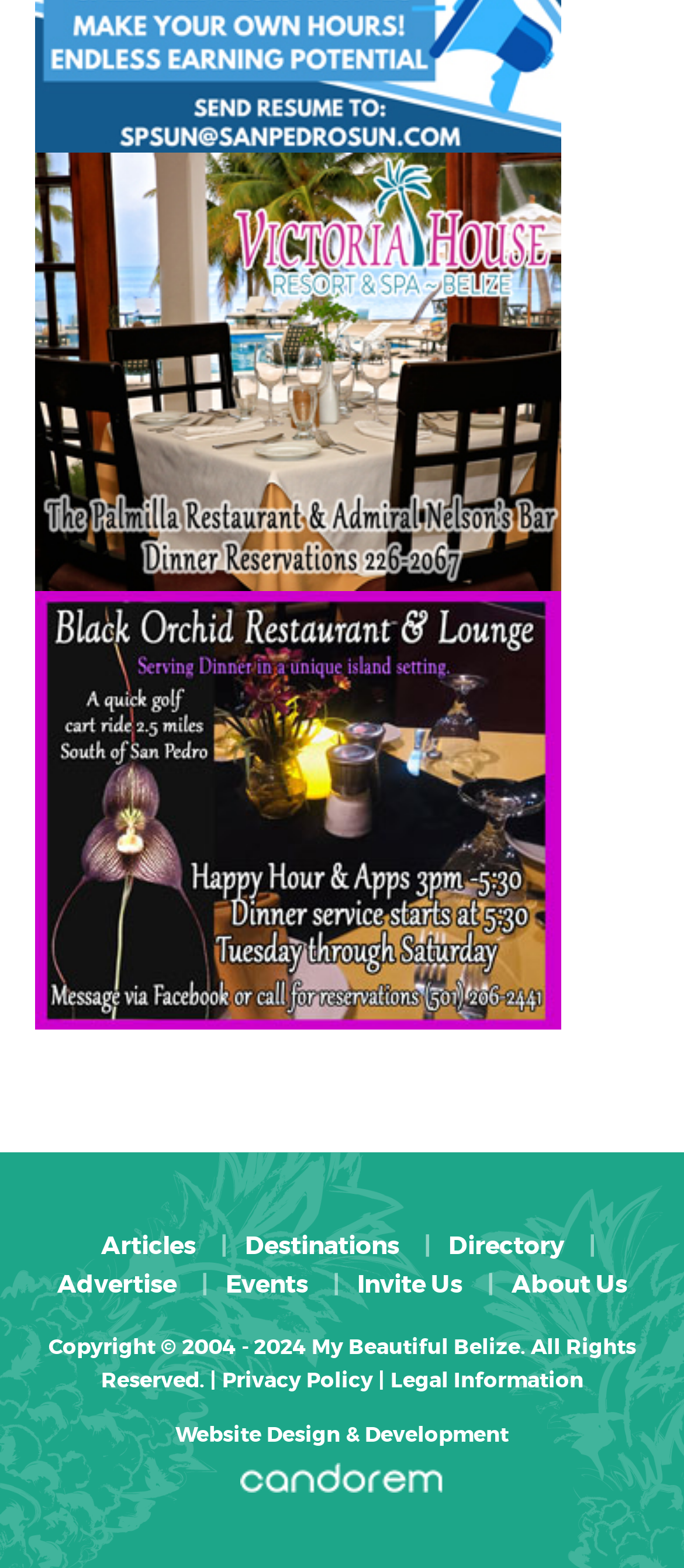What are the main categories on the webpage?
From the image, respond with a single word or phrase.

Articles, Destinations, Directory, etc.